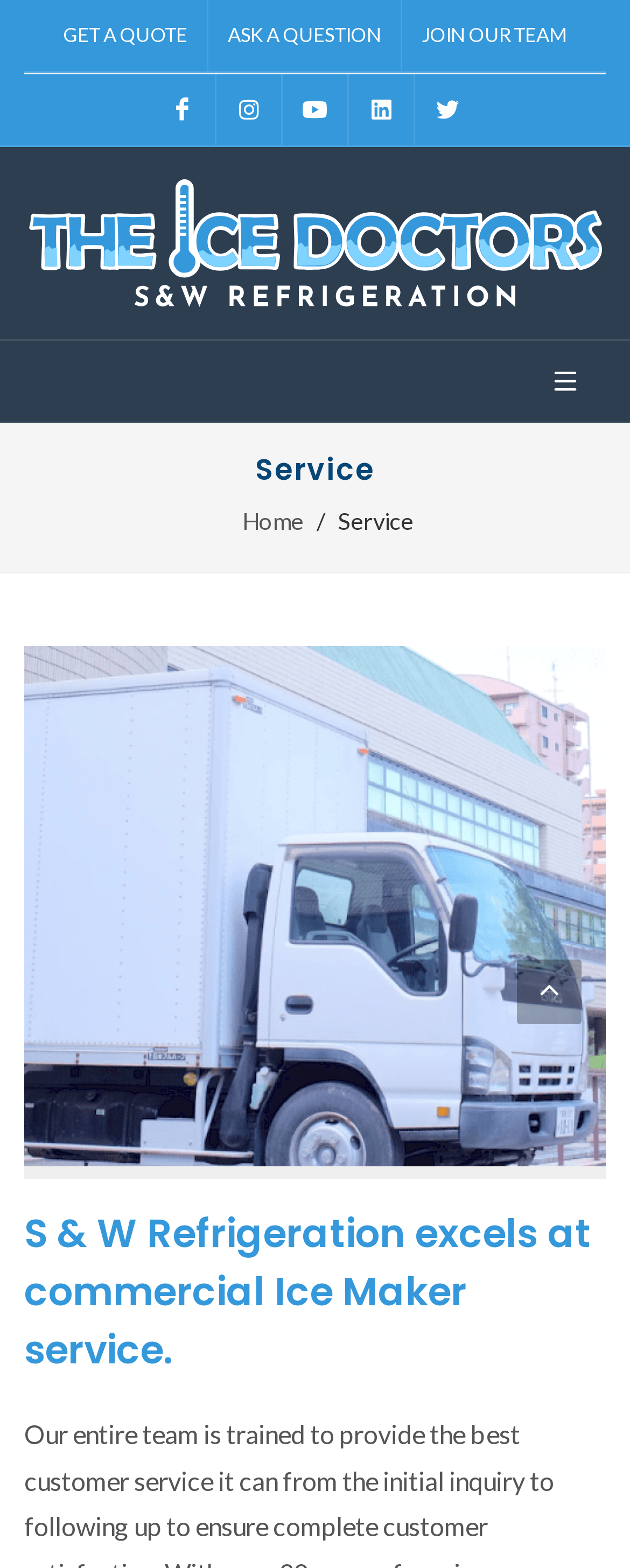Indicate the bounding box coordinates of the element that needs to be clicked to satisfy the following instruction: "Search for something". The coordinates should be four float numbers between 0 and 1, i.e., [left, top, right, bottom].

[0.038, 0.217, 0.962, 0.269]